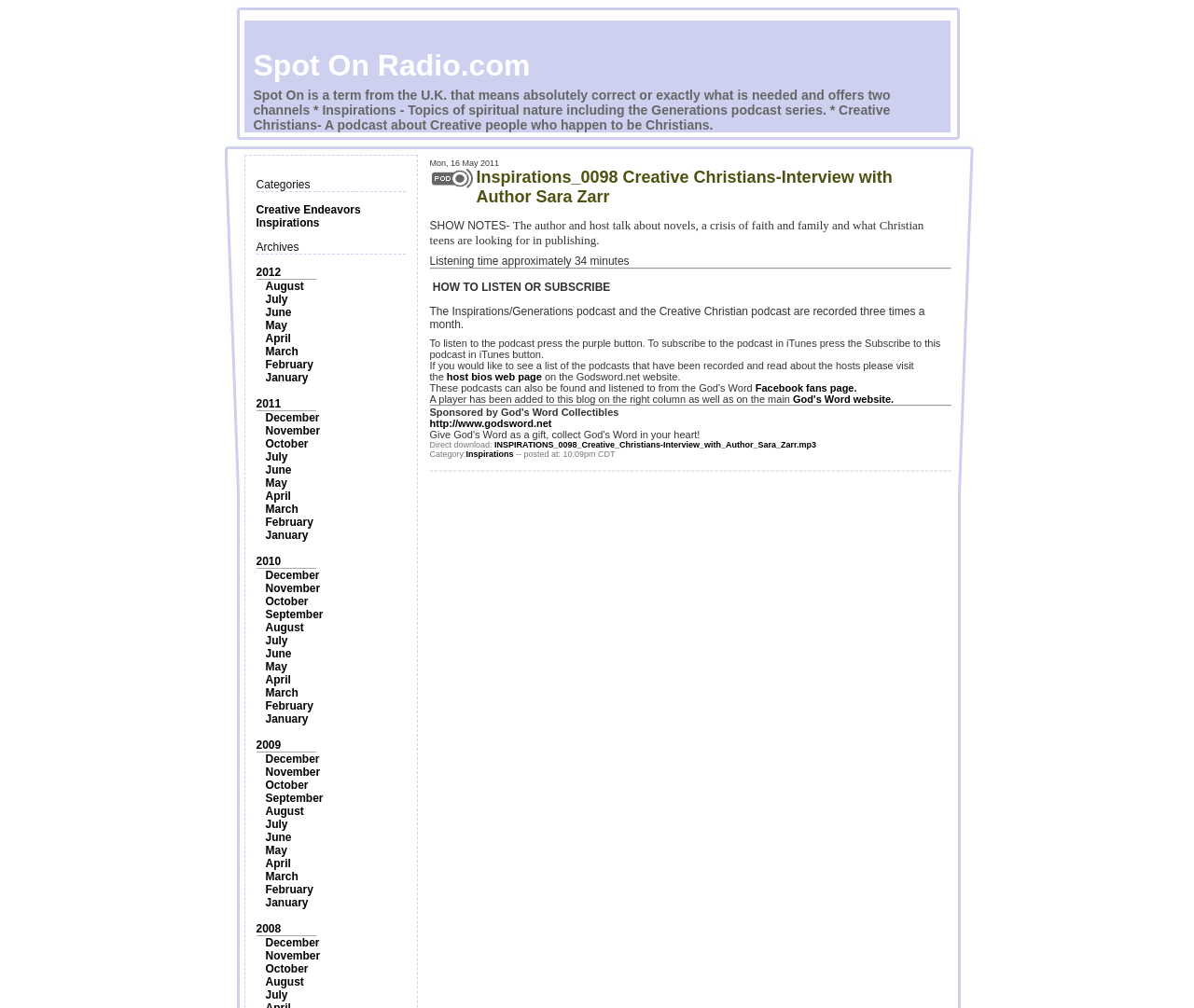What is the name of the website where the host bios can be found?
Please answer the question with a single word or phrase, referencing the image.

Godsword.net